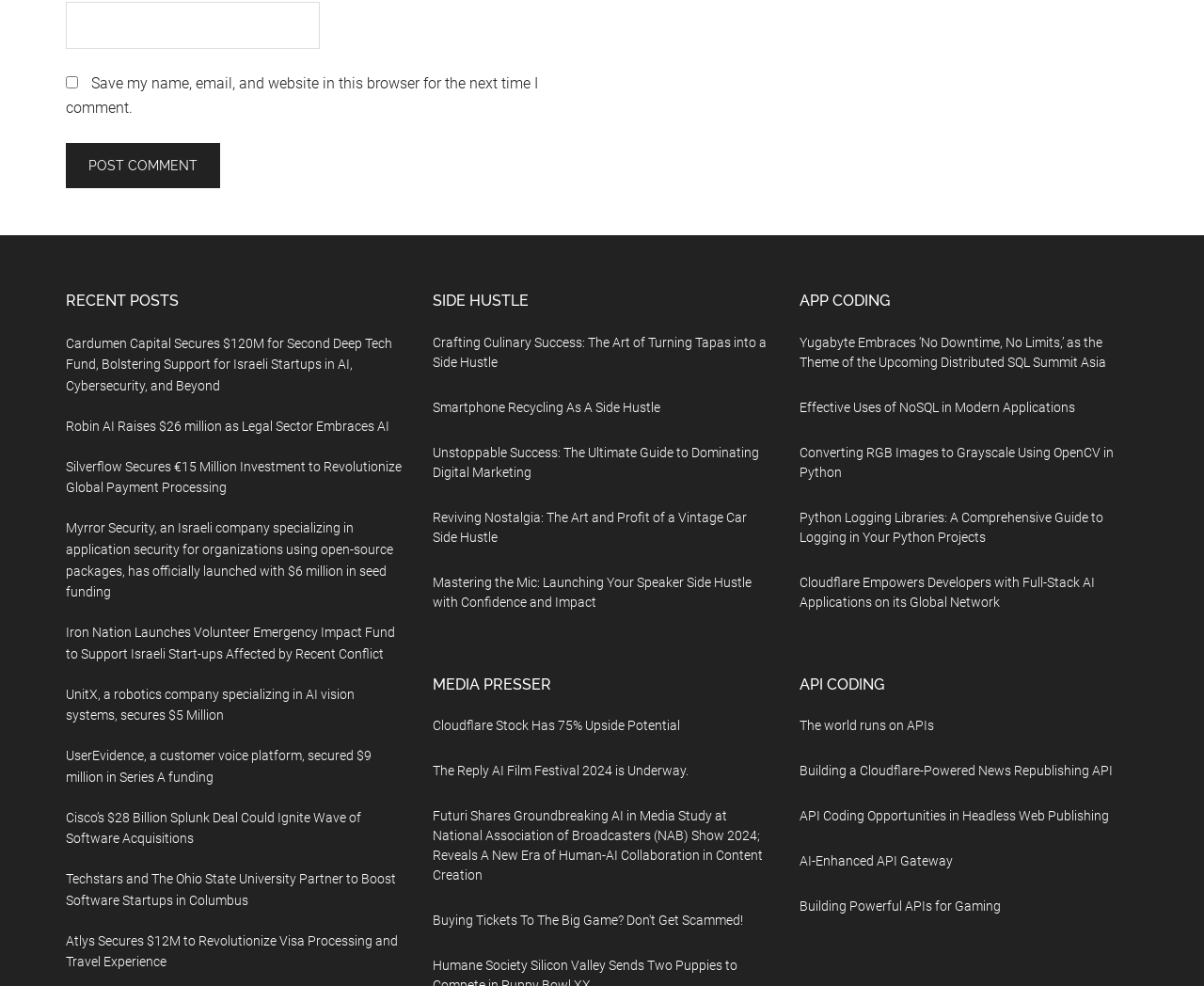How many links are there under 'SIDE HUSTLE'?
Using the image, provide a concise answer in one word or a short phrase.

5